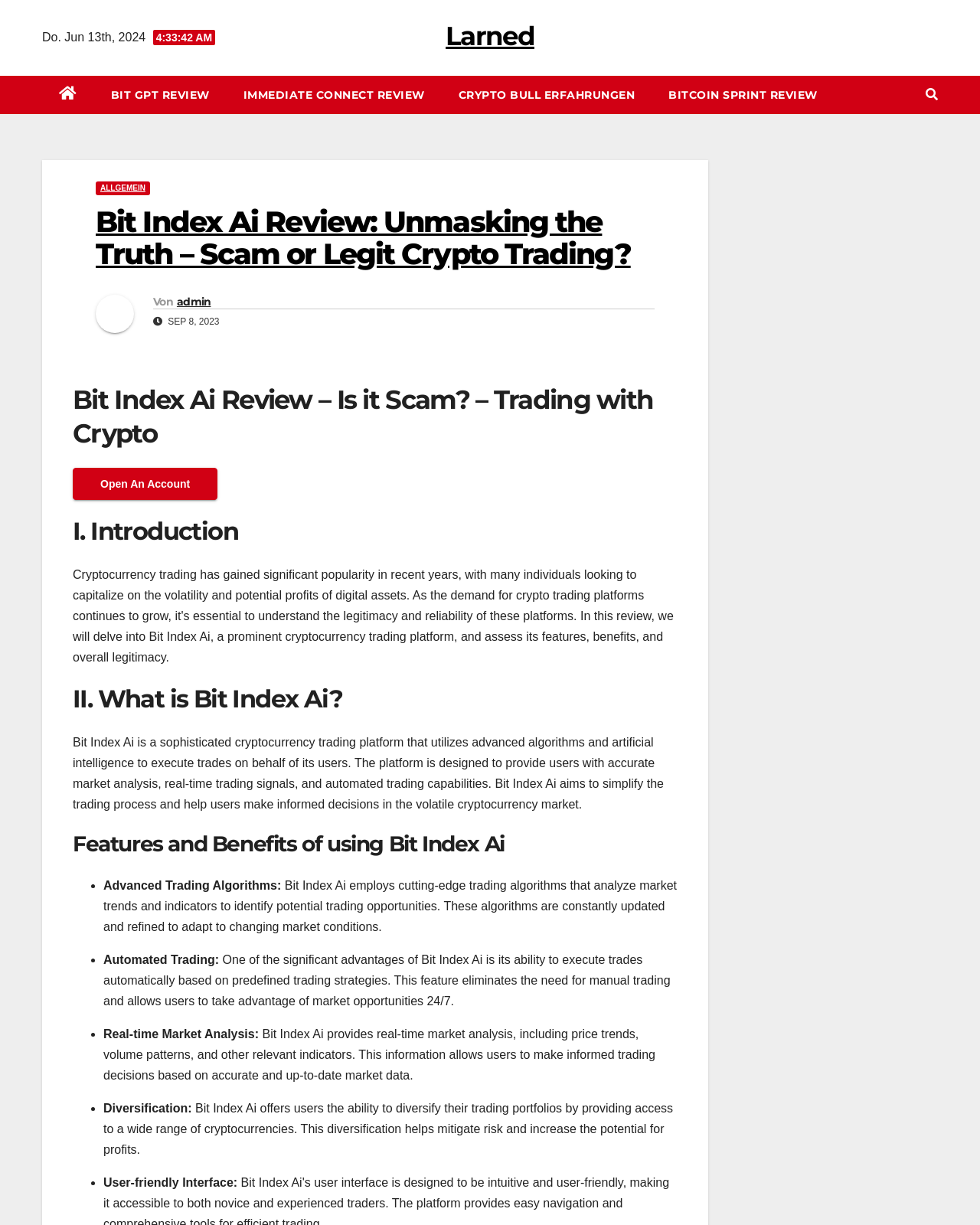Identify the webpage's primary heading and generate its text.

Bit Index Ai Review: Unmasking the Truth – Scam or Legit Crypto Trading?